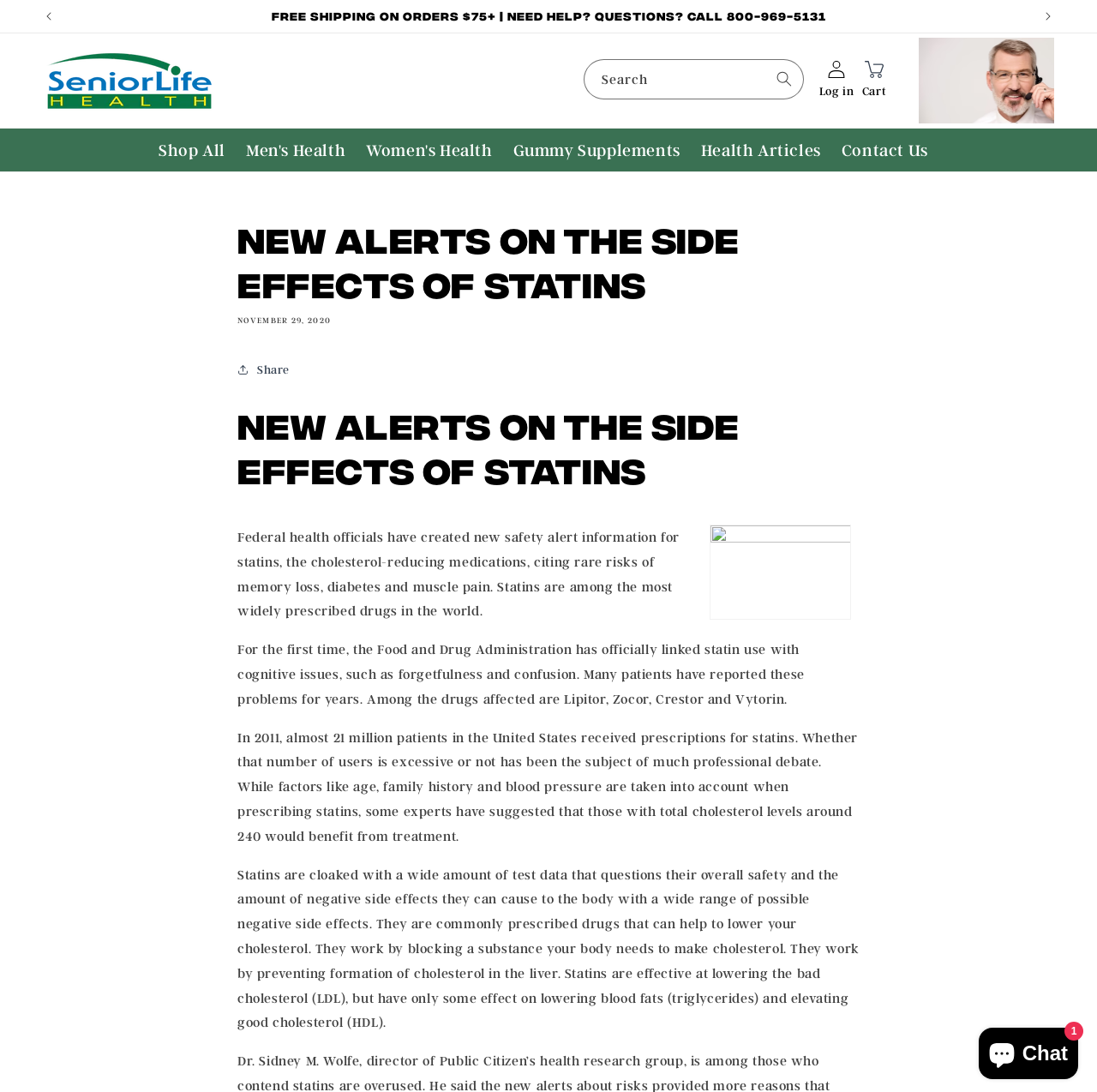What is the purpose of statins?
Answer the question with a single word or phrase, referring to the image.

Lower cholesterol